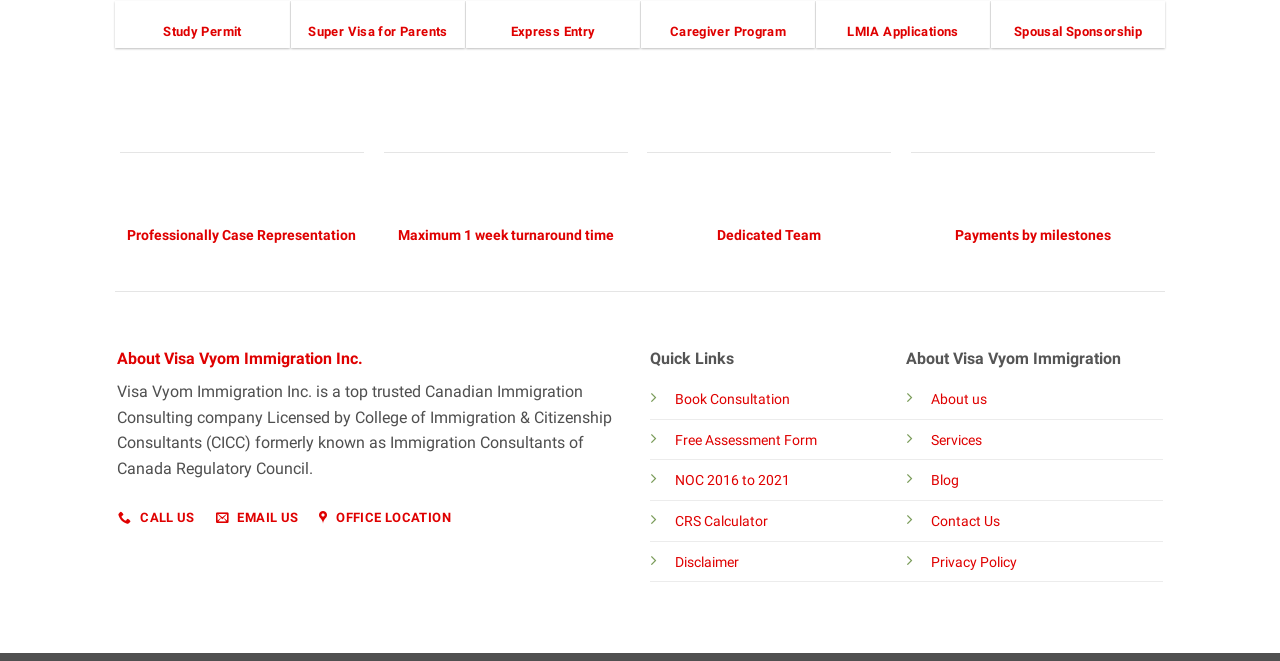Find the bounding box coordinates of the element I should click to carry out the following instruction: "Click Study Permit".

[0.09, 0.024, 0.227, 0.073]